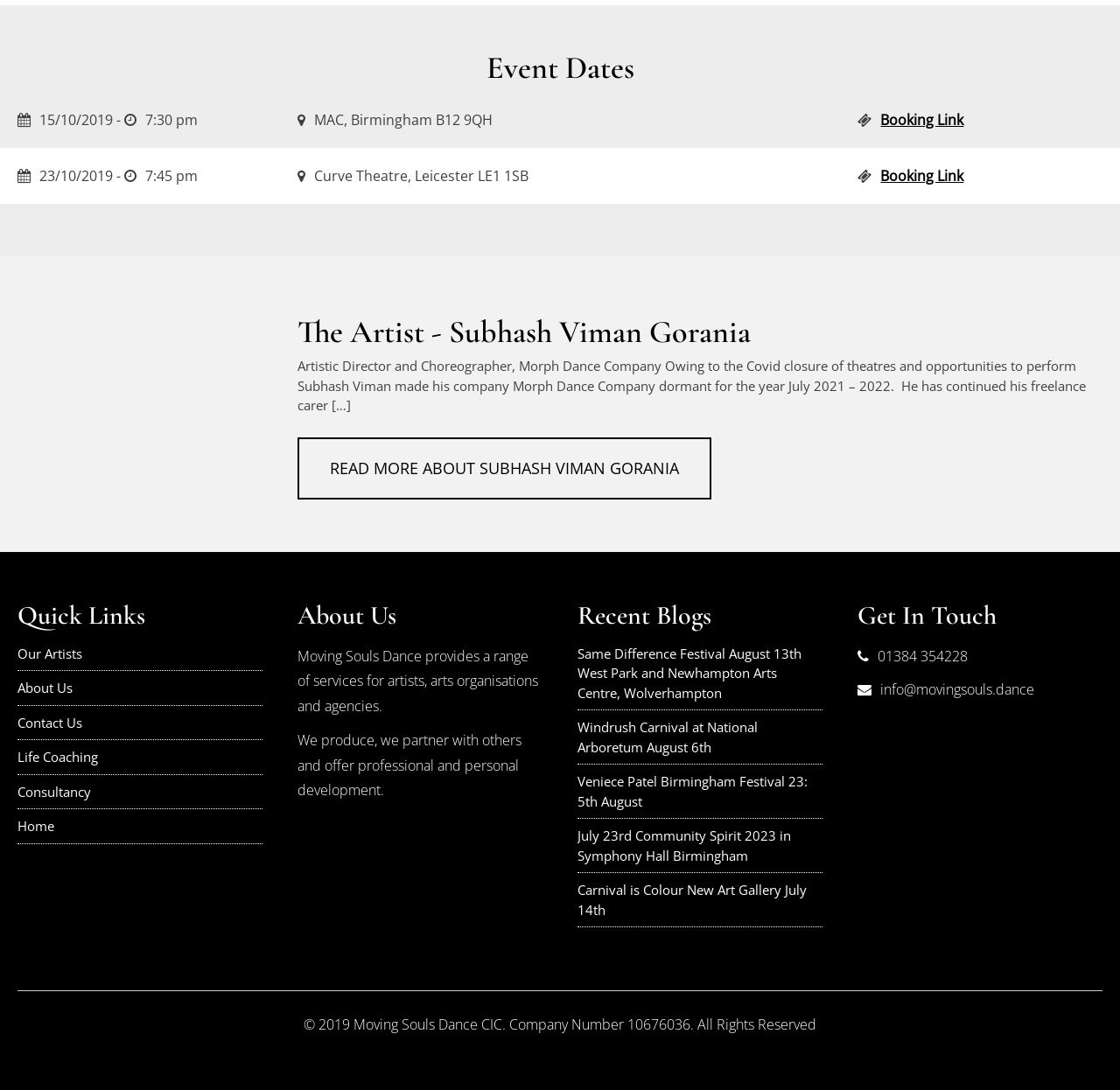What is the name of the company that provides services for artists?
Look at the image and answer the question with a single word or phrase.

Moving Souls Dance